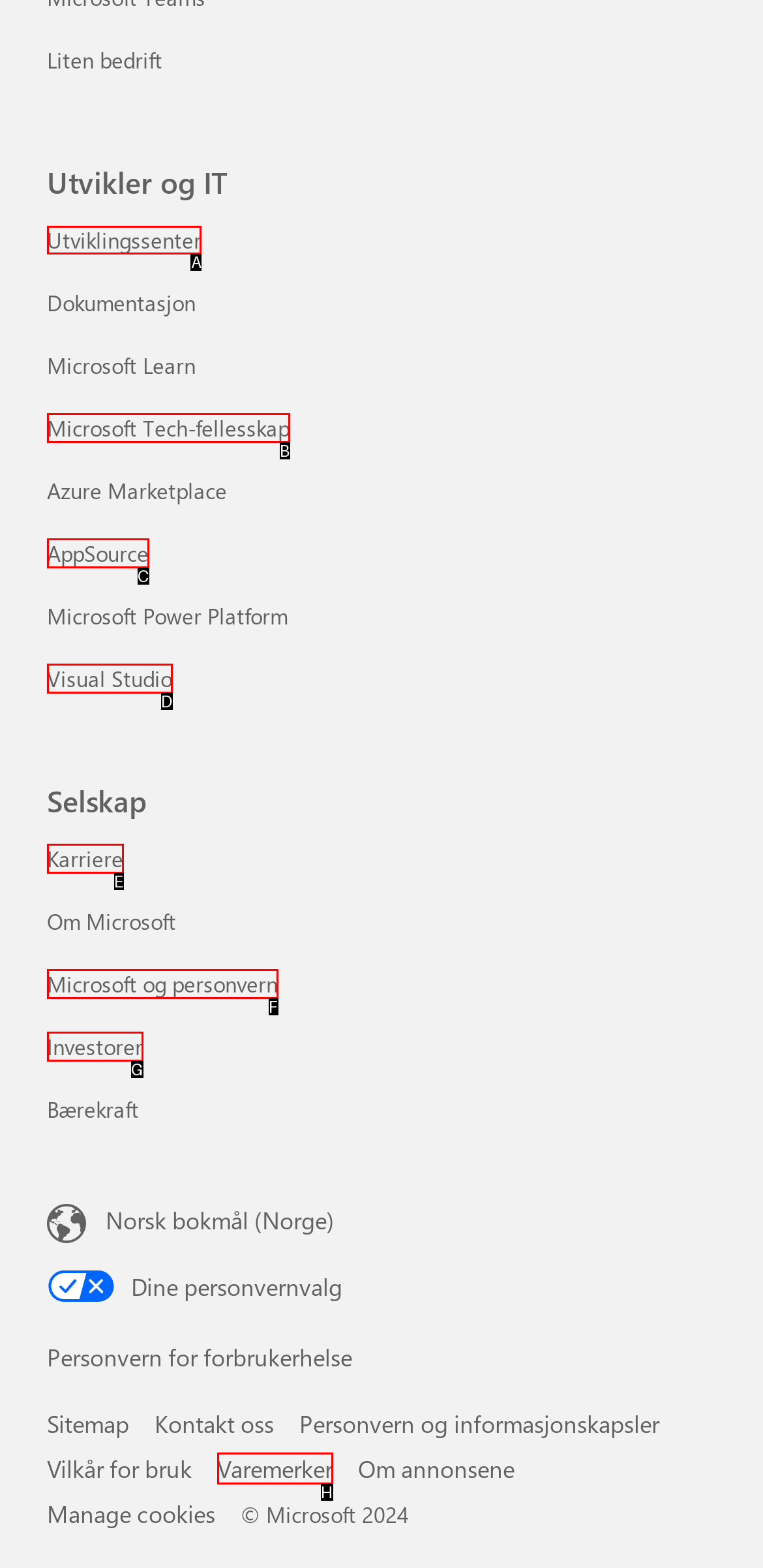Which lettered option should be clicked to achieve the task: Go to Utviklingssenter? Choose from the given choices.

A